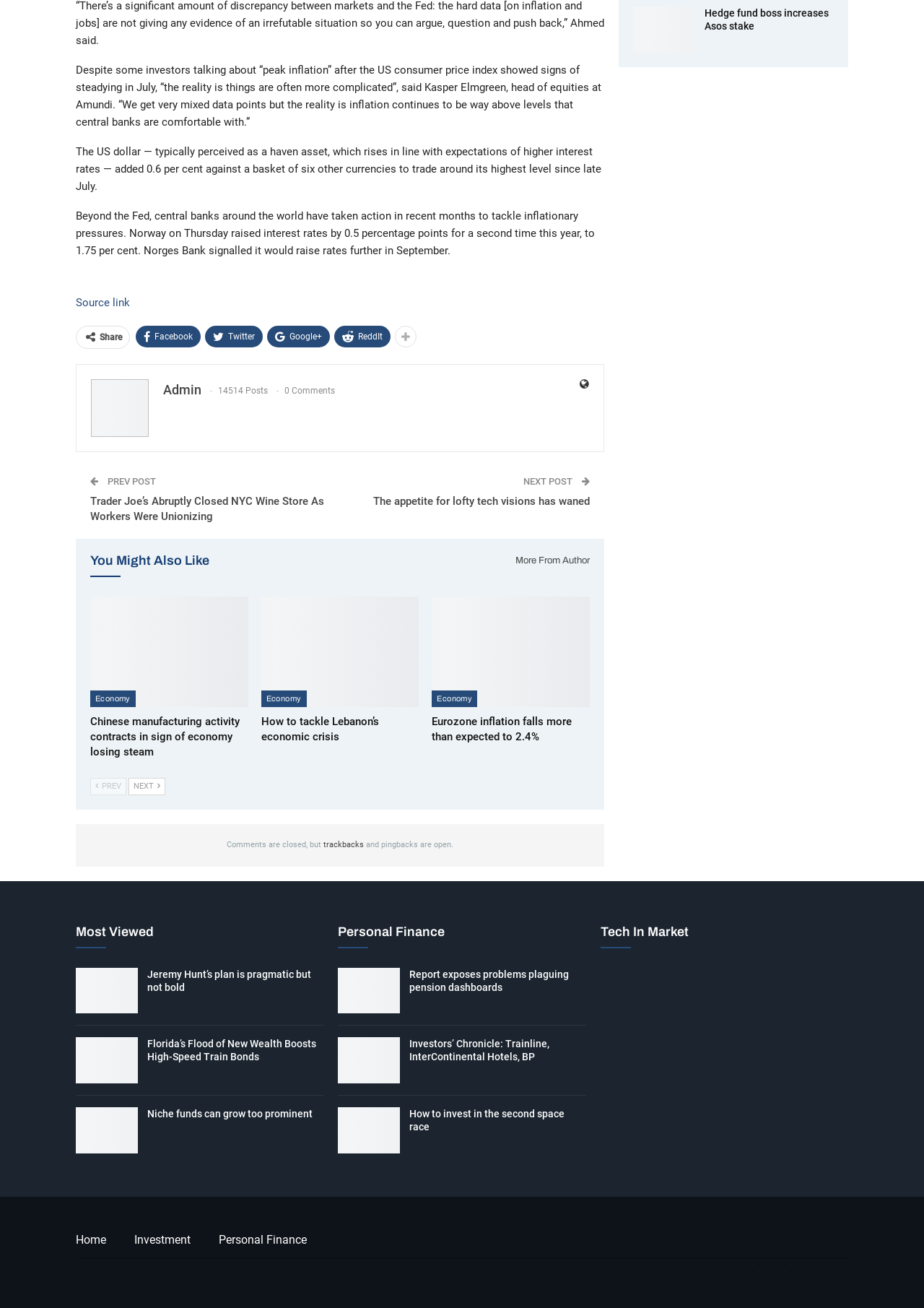Given the element description "Personal Finance" in the screenshot, predict the bounding box coordinates of that UI element.

[0.366, 0.707, 0.482, 0.718]